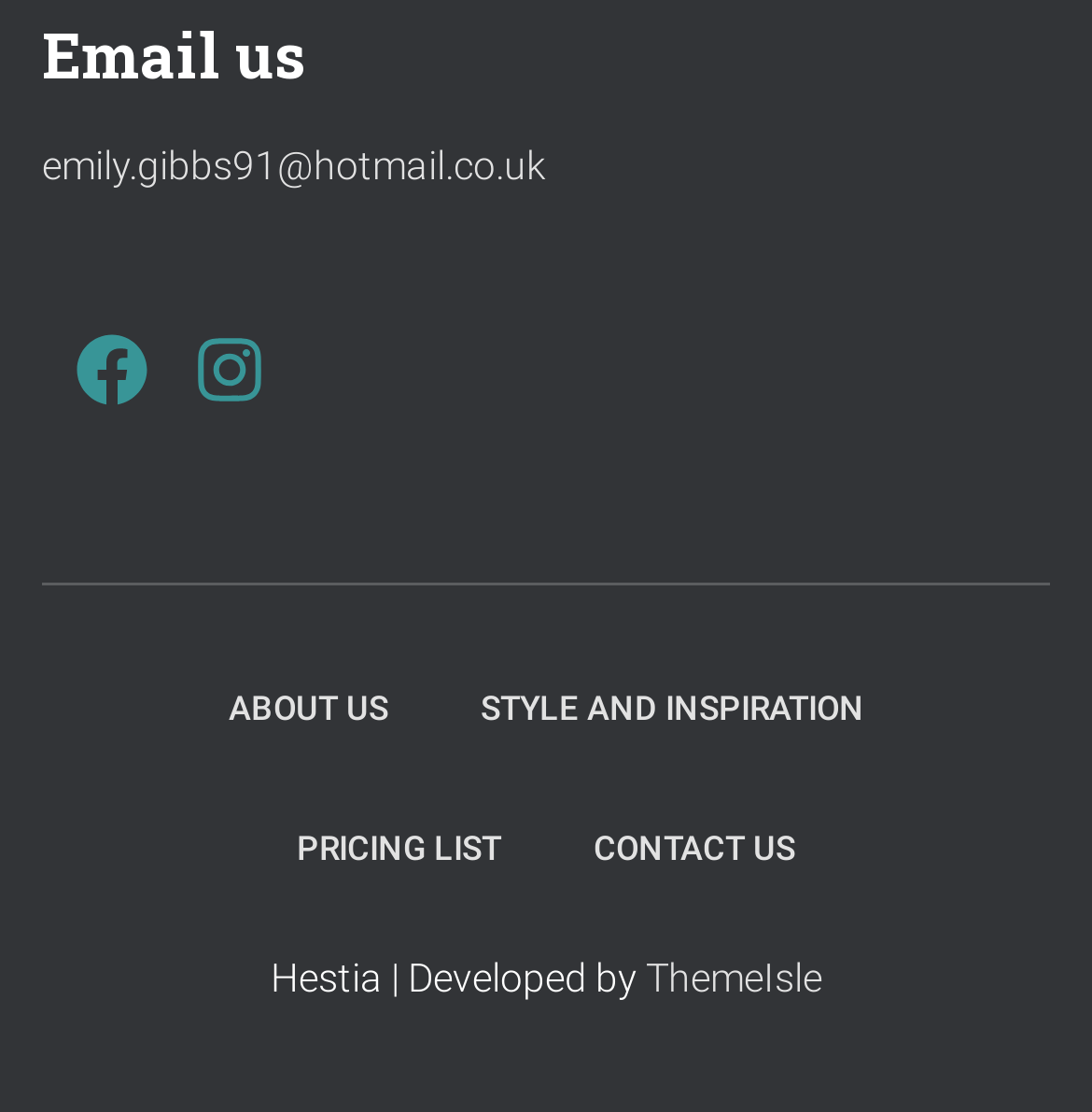Find the bounding box coordinates of the clickable area that will achieve the following instruction: "Contact us".

[0.505, 0.702, 0.767, 0.826]